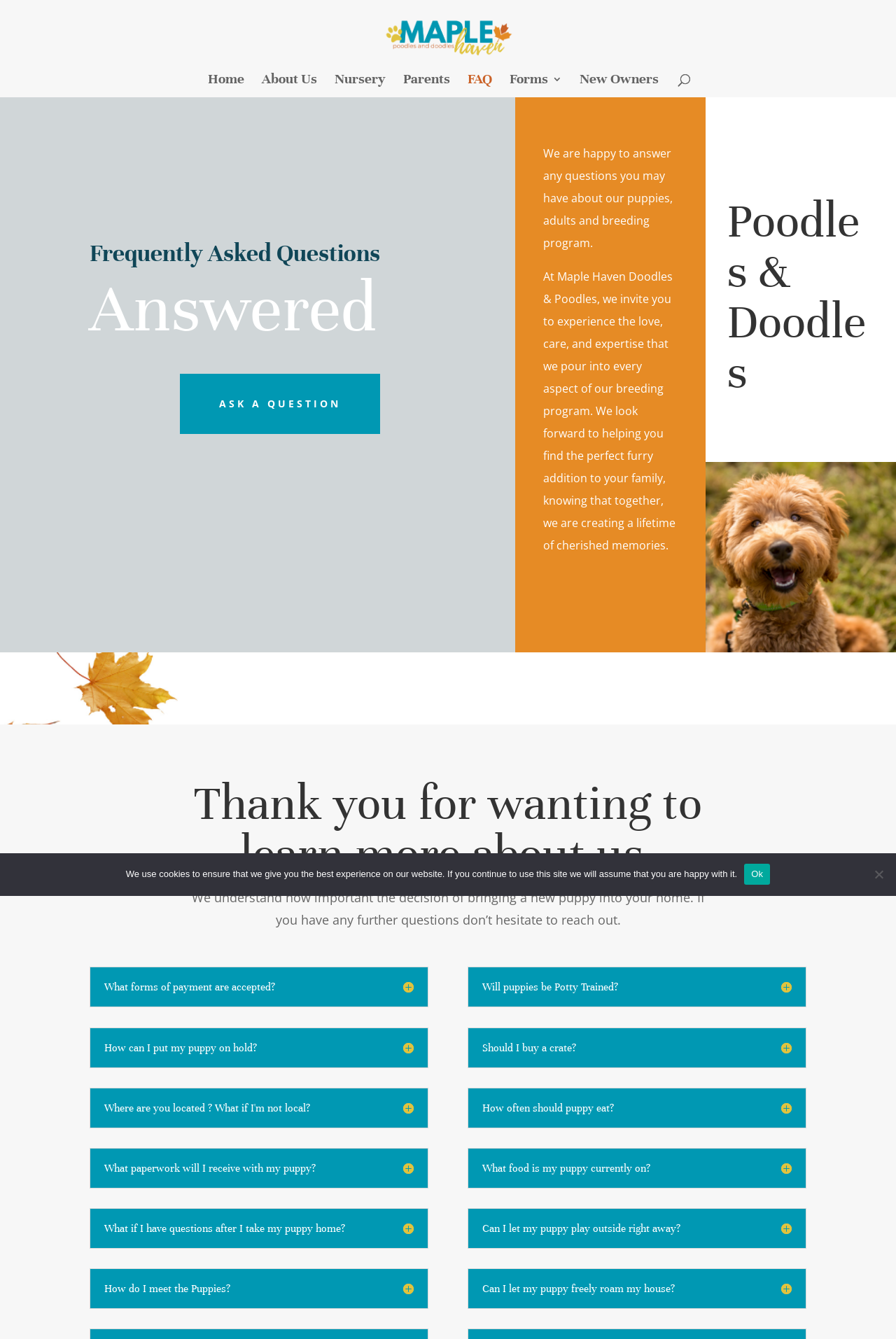Produce an extensive caption that describes everything on the webpage.

The webpage is about Maple Haven Poodles Doodles, a breeder of puppies and dogs. At the top of the page, there is a logo image of Maple Haven Poodles Doodles, accompanied by a link to the homepage. Below the logo, there is a navigation menu with links to various sections of the website, including Home, About Us, Nursery, Parents, FAQ, Forms, and New Owners.

The main content of the page is divided into two sections. On the left side, there is a heading "Frequently Asked Questions" followed by a series of questions and answers. The questions are listed in a vertical column, with each question marked by a icon. The answers are not provided on this page, but there is a link to "Ask a Question" at the top of the section.

On the right side of the page, there is a section with a heading "Poodles & Doodles" and an image. Below the image, there is a paragraph of text describing the breeder's philosophy and inviting visitors to learn more about their program.

Further down the page, there is a section with a series of headings, each asking a question about the breeder's program, such as "What forms of payment are accepted?" and "How do I meet the puppies?". These questions are likely answered on a separate page or through a contact form.

At the bottom of the page, there is a cookie notice dialog box with a message about the use of cookies on the website. The dialog box has an "Ok" button and a "No" button.